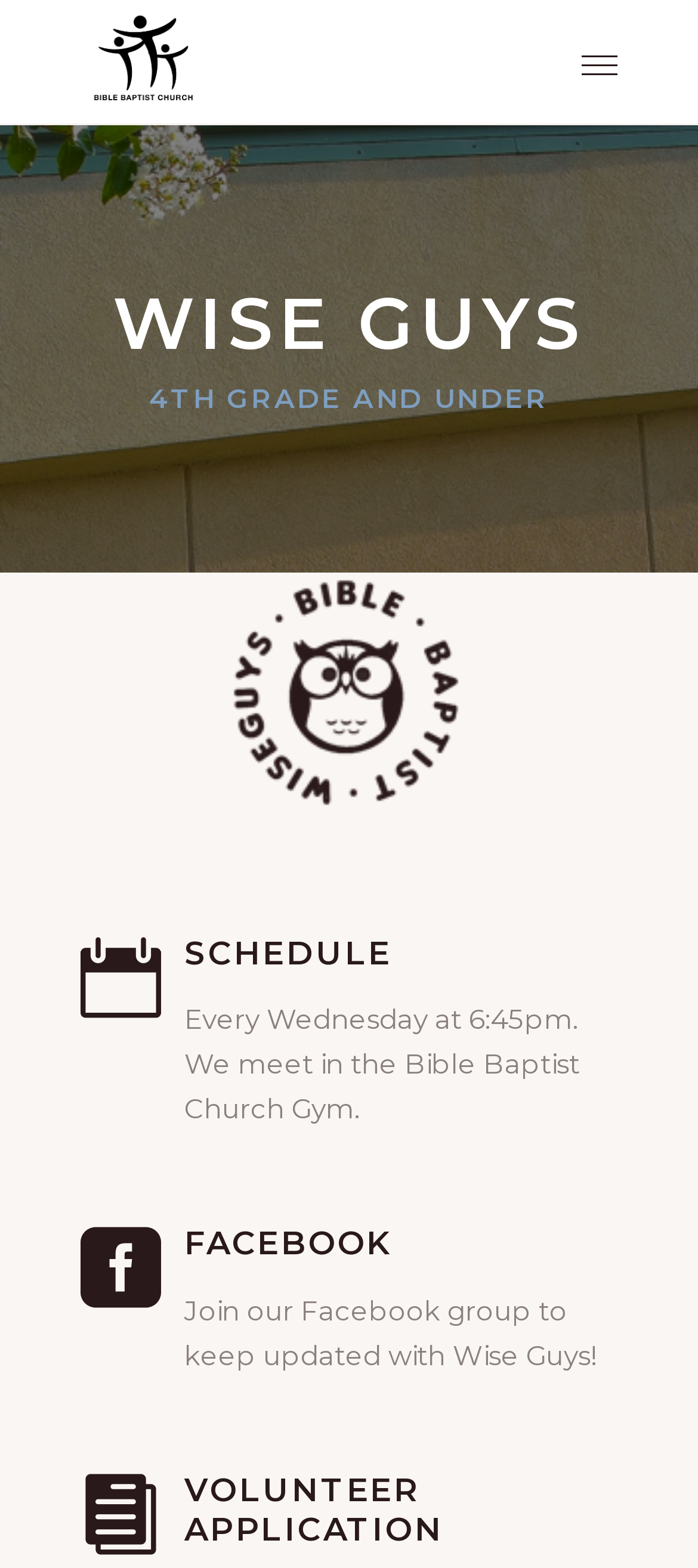Respond to the following question using a concise word or phrase: 
What is the purpose of the Volunteer Application link?

To apply to volunteer